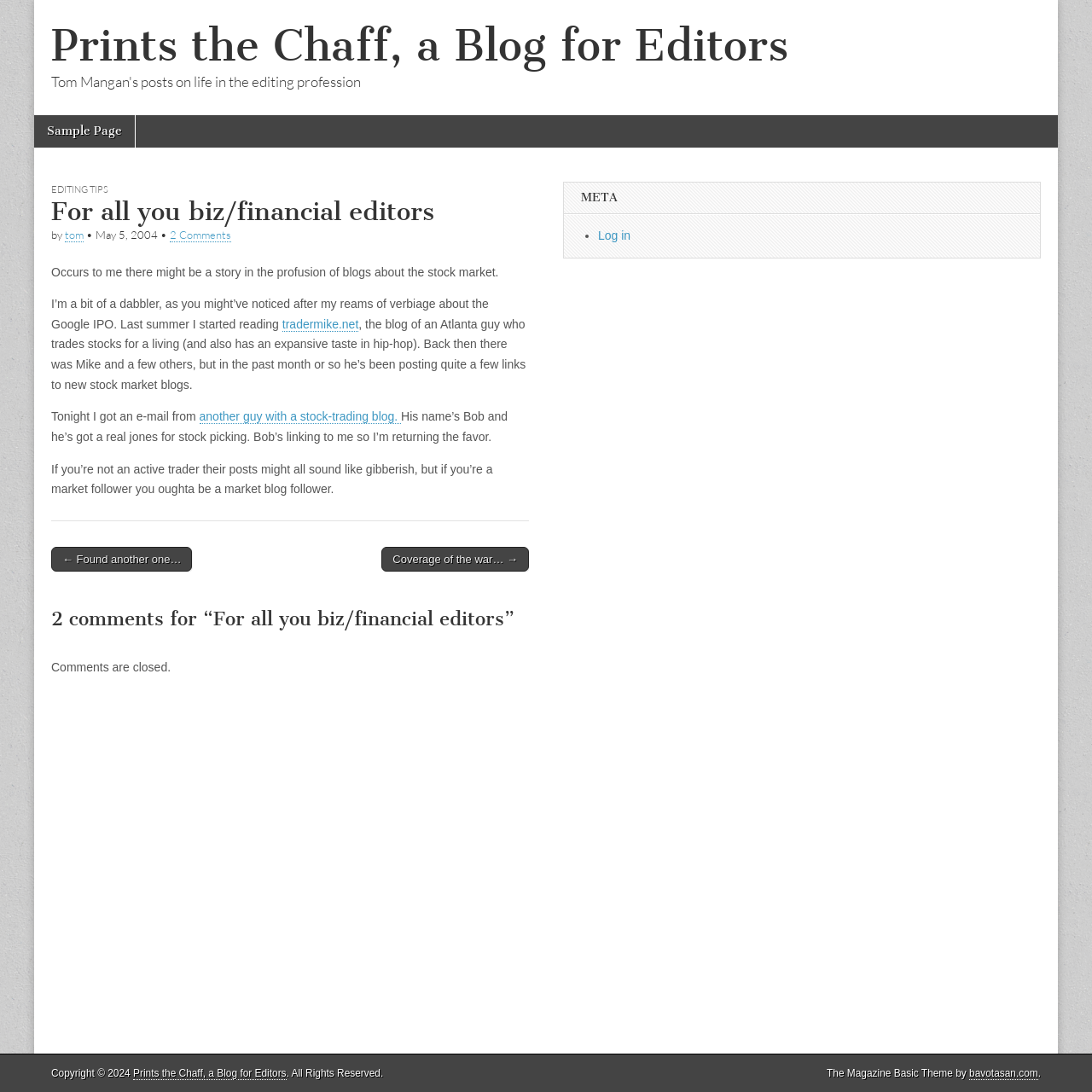Please give the bounding box coordinates of the area that should be clicked to fulfill the following instruction: "Go to the 'Log in' page". The coordinates should be in the format of four float numbers from 0 to 1, i.e., [left, top, right, bottom].

[0.548, 0.209, 0.577, 0.222]